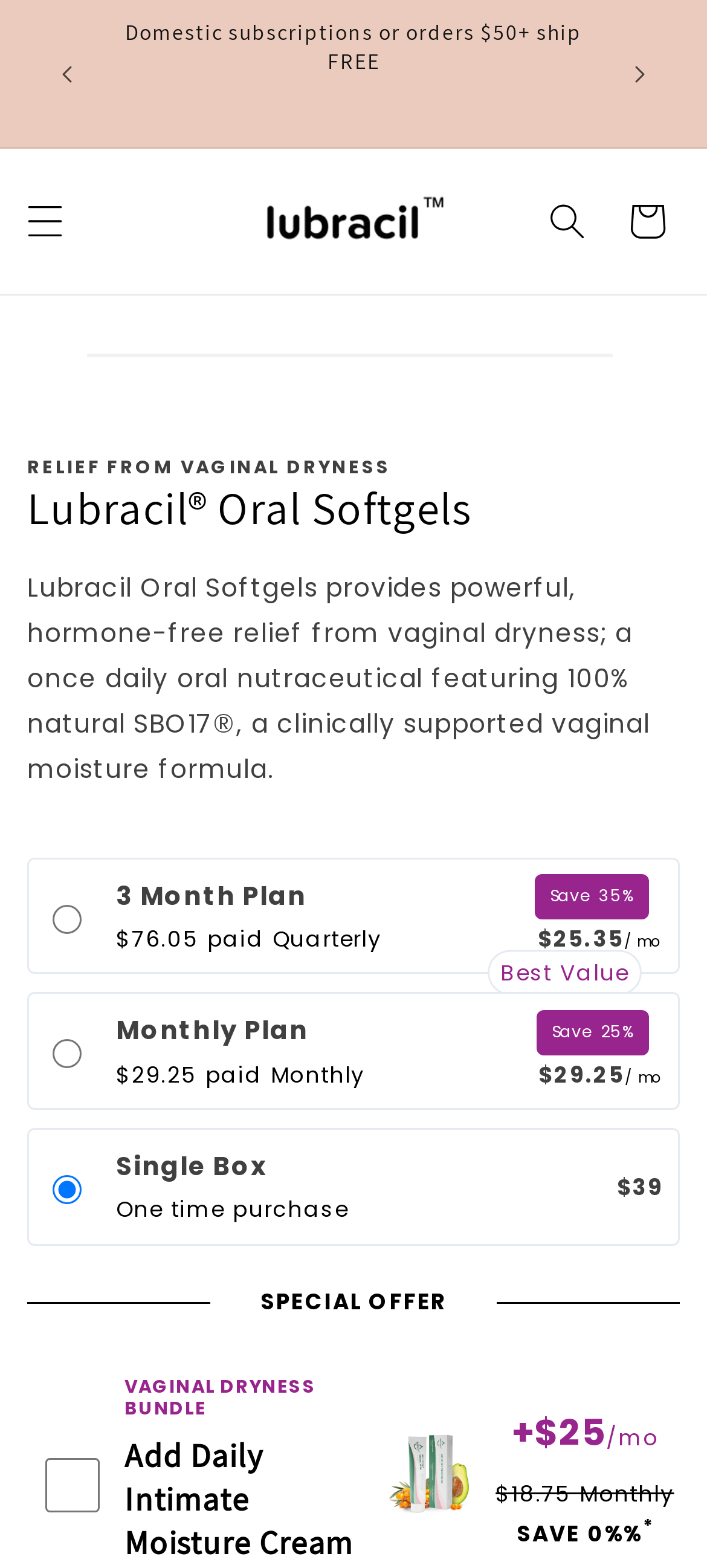What is the additional product that can be added to the purchase?
Give a single word or phrase as your answer by examining the image.

Daily Intimate Moisture Cream